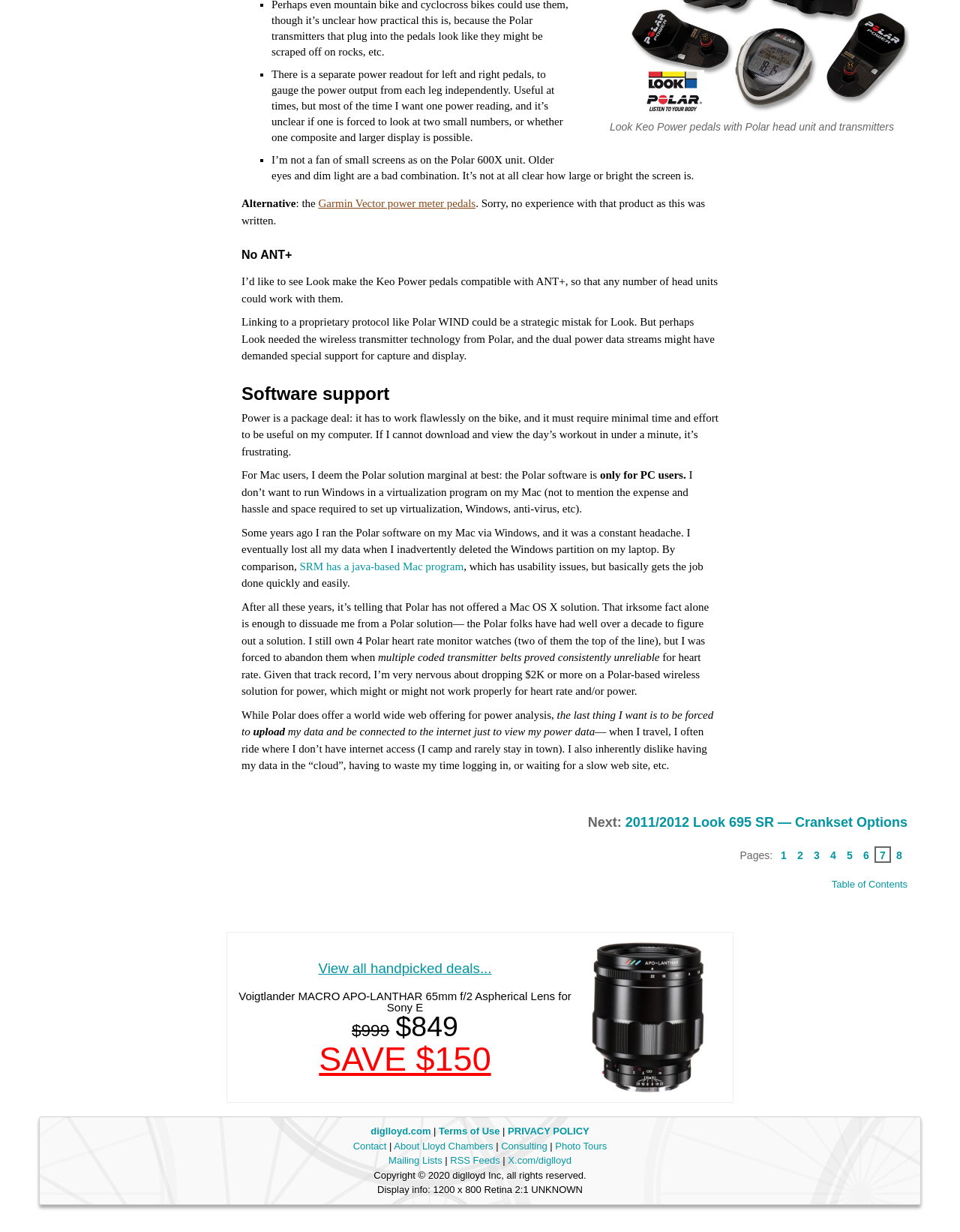Why is the author unhappy with Polar software?
Using the visual information from the image, give a one-word or short-phrase answer.

It's only for PC users